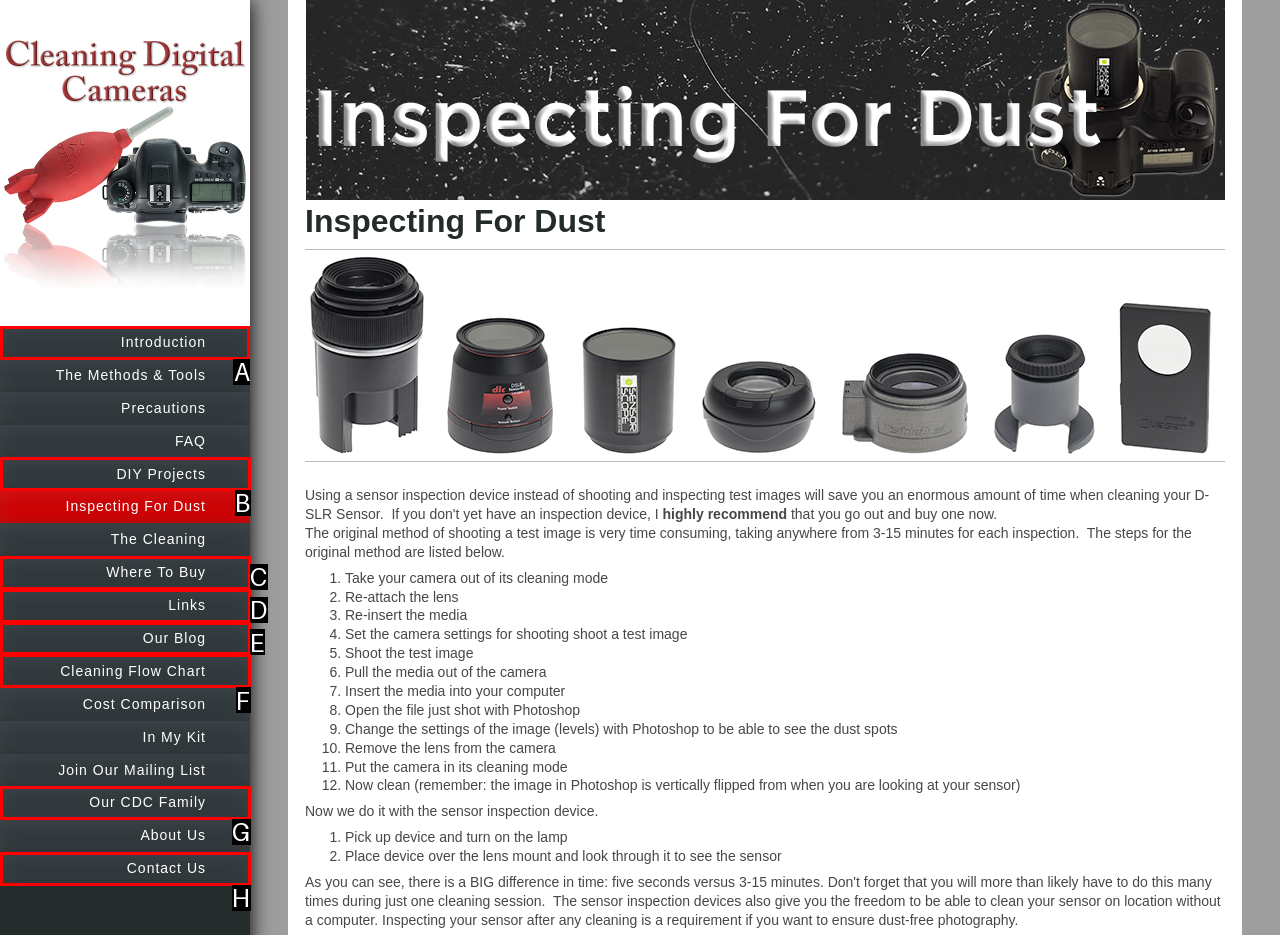Select the correct UI element to complete the task: Click on Introduction
Please provide the letter of the chosen option.

A